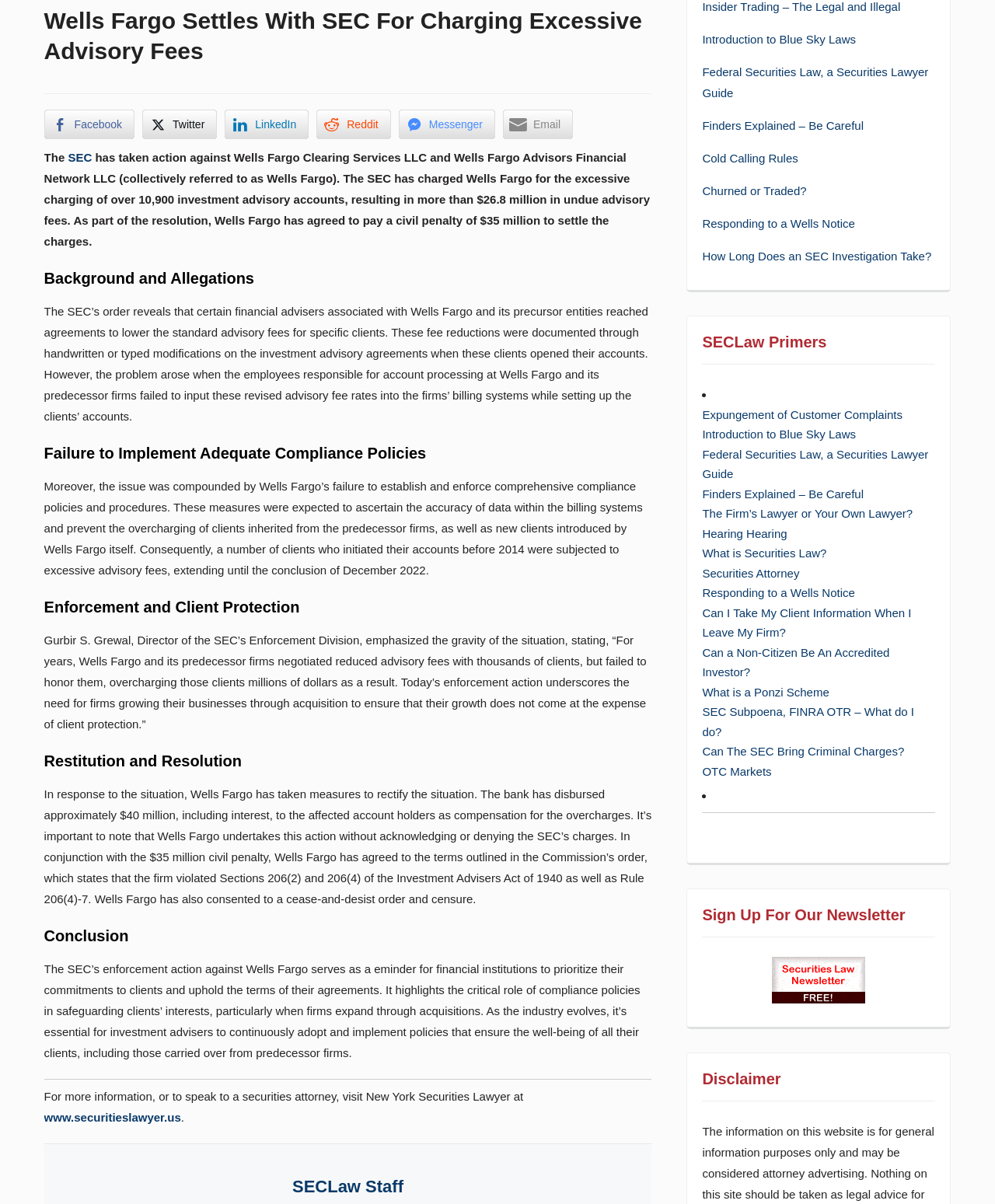From the given element description: "Twitter", find the bounding box for the UI element. Provide the coordinates as four float numbers between 0 and 1, in the order [left, top, right, bottom].

[0.143, 0.091, 0.218, 0.116]